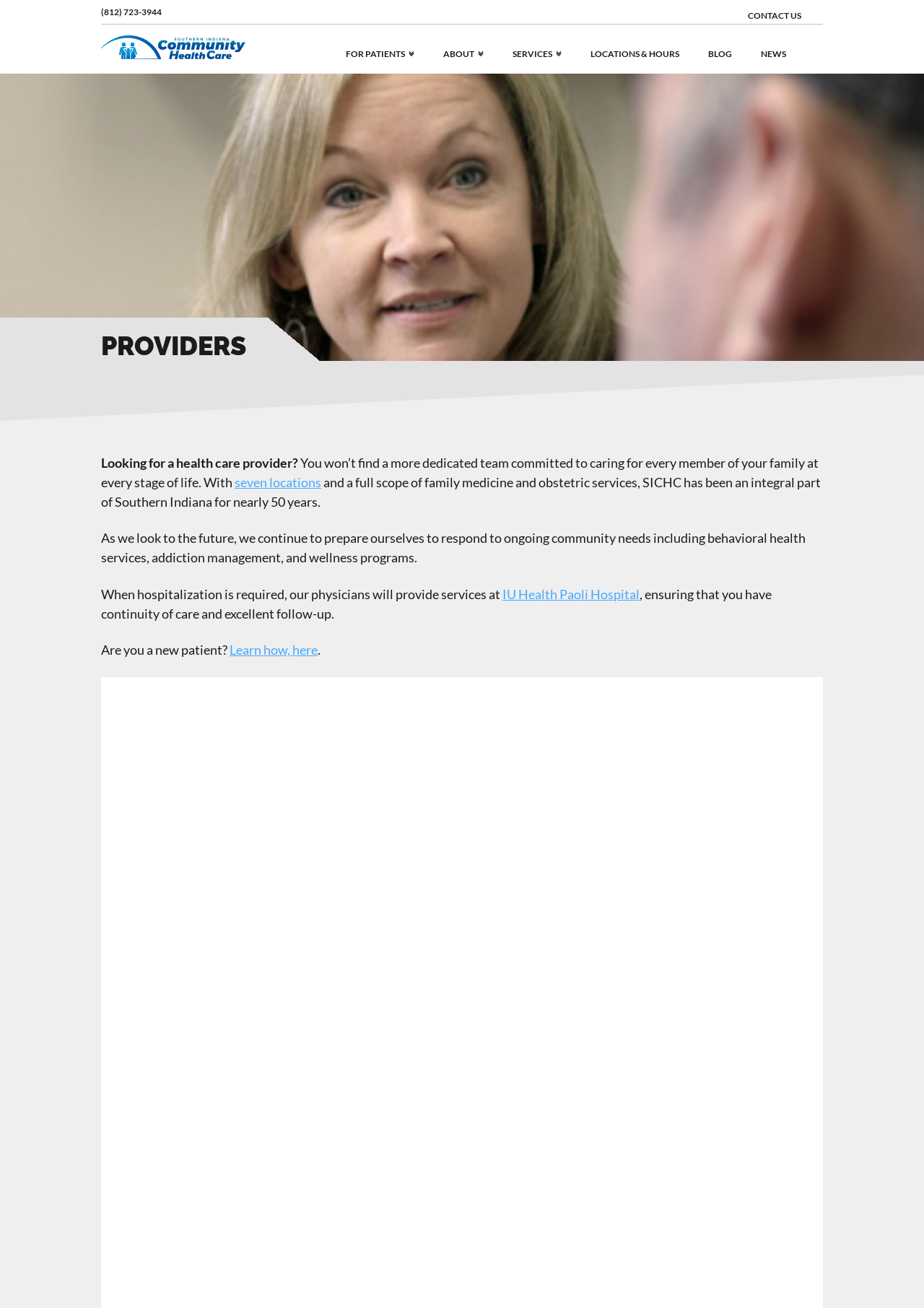Please find the bounding box coordinates for the clickable element needed to perform this instruction: "View the profile of Dr Carrie Browne".

[0.122, 0.524, 0.278, 0.634]